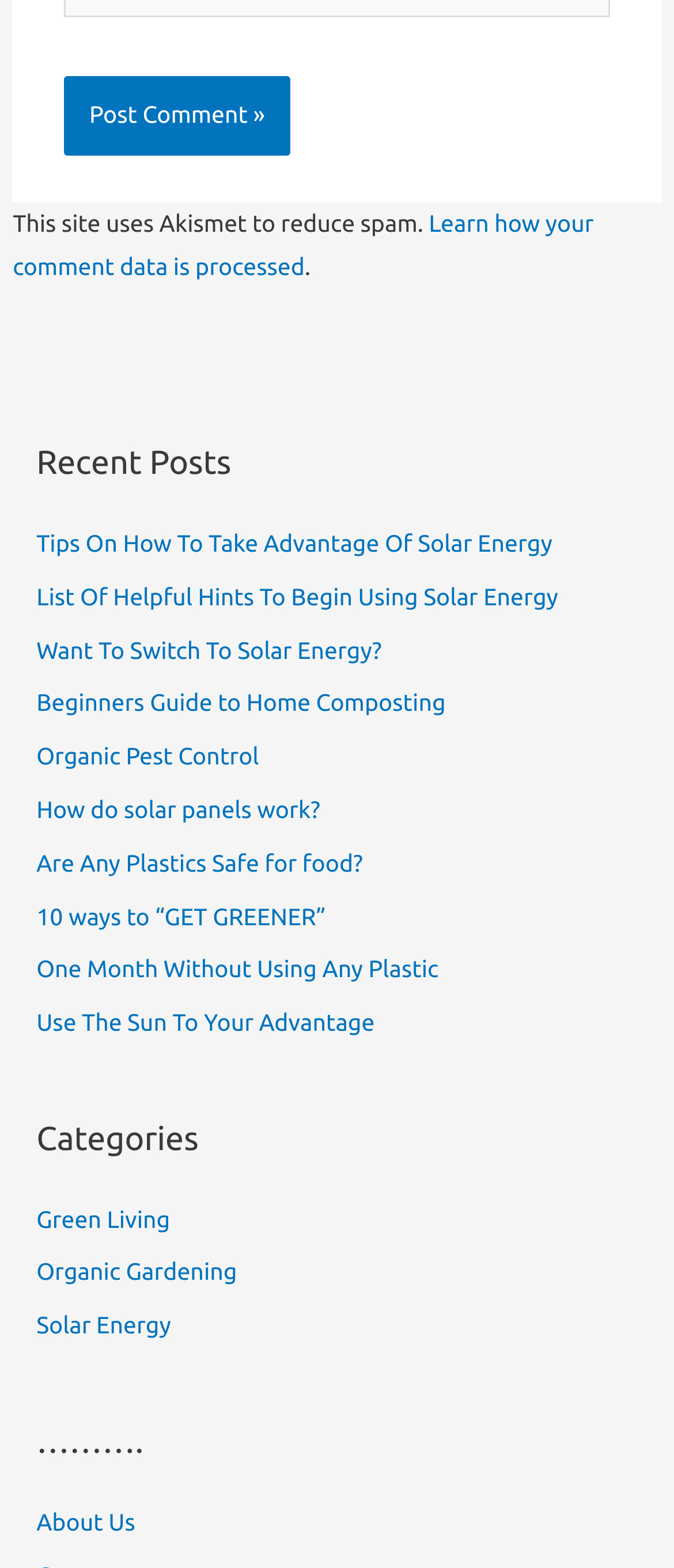Is there a link to an 'About Us' page?
Please respond to the question with a detailed and thorough explanation.

I looked at the links at the bottom of the page and found a link labeled 'About Us'.